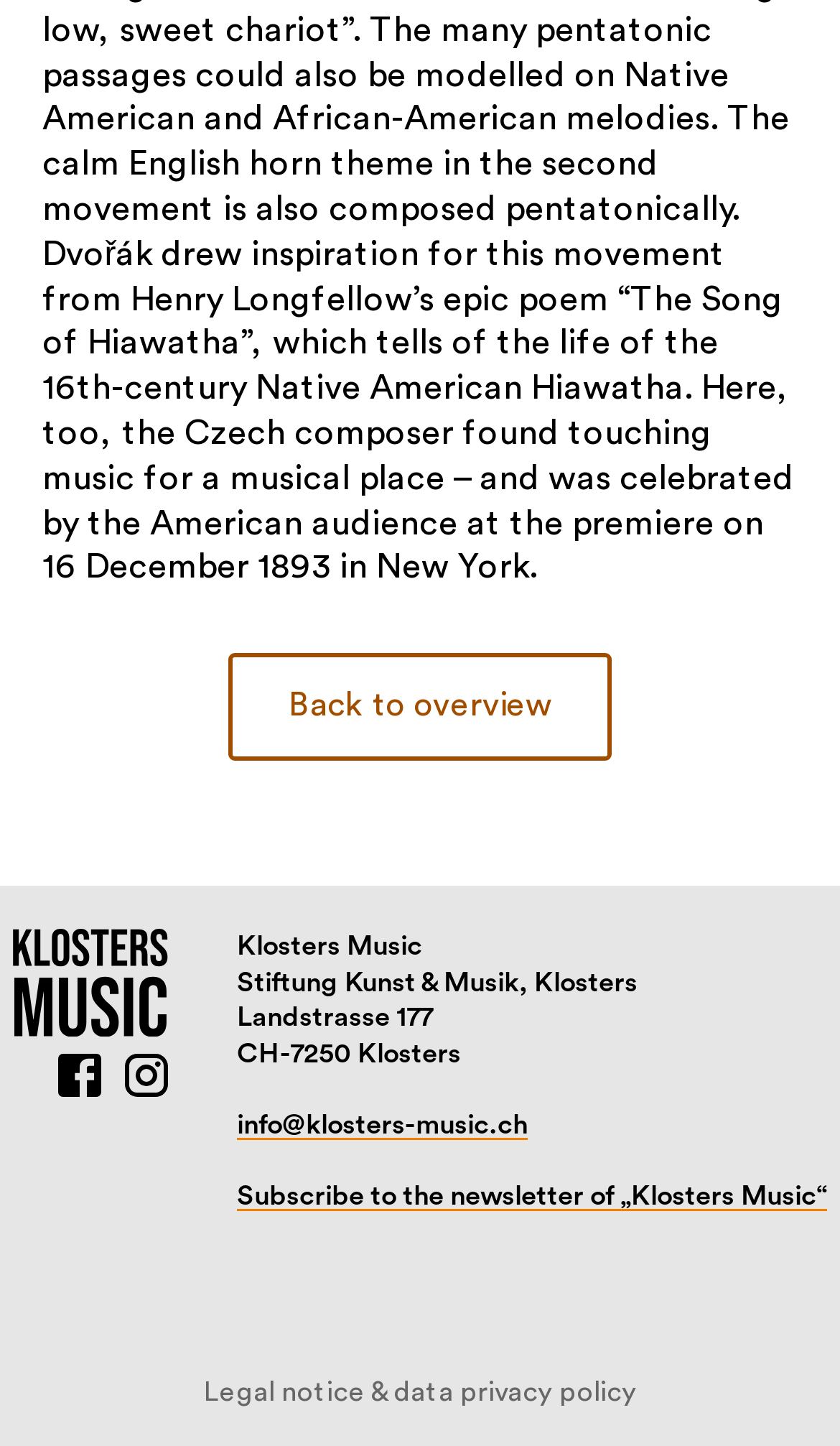Give a concise answer of one word or phrase to the question: 
What is the postal code of the music foundation?

CH-7250